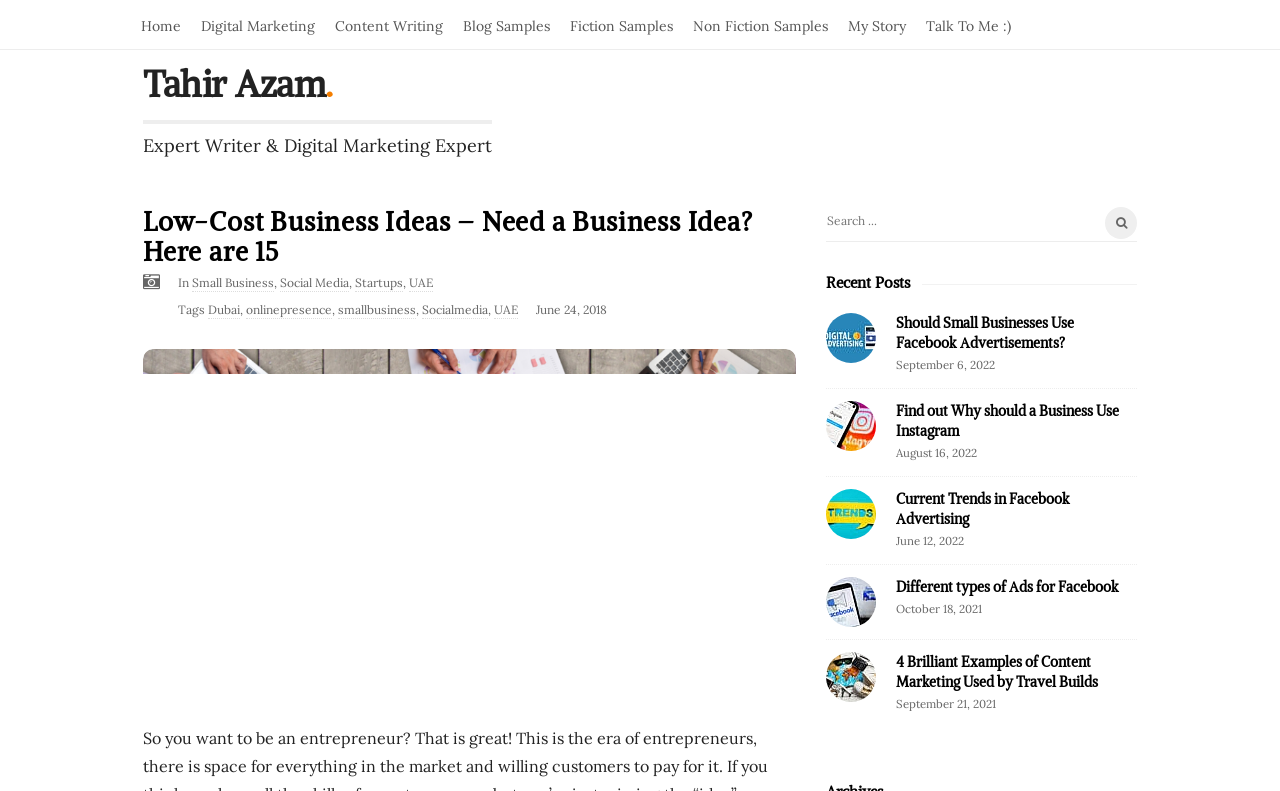What is the date of the article 'Facebook Ads - Tahir Azam'?
Please provide a comprehensive answer based on the details in the screenshot.

The date of the article 'Facebook Ads - Tahir Azam' can be determined by looking at the static text 'June 24, 2018' which is located next to the link to the article.